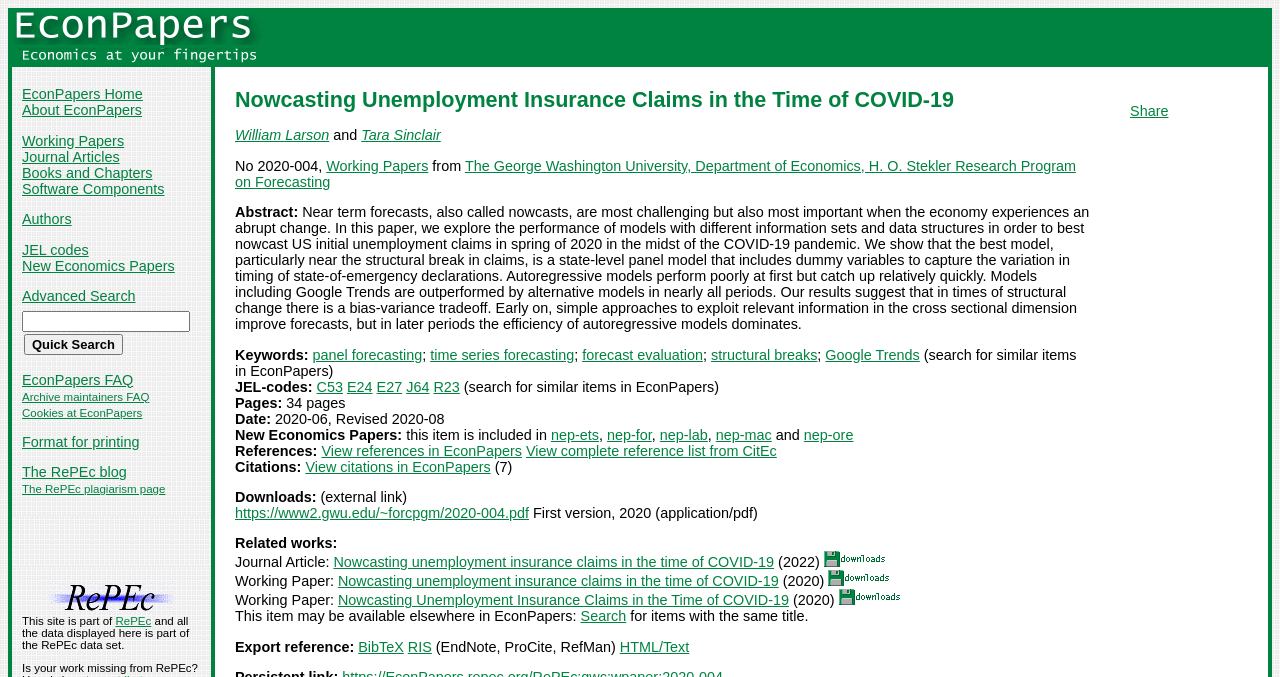What is the topic of the paper?
Using the information from the image, provide a comprehensive answer to the question.

I found this answer by looking at the title of the paper 'Nowcasting Unemployment Insurance Claims in the Time of COVID-19' and the abstract which discusses nowcasting unemployment insurance claims, indicating that this is the topic of the paper.